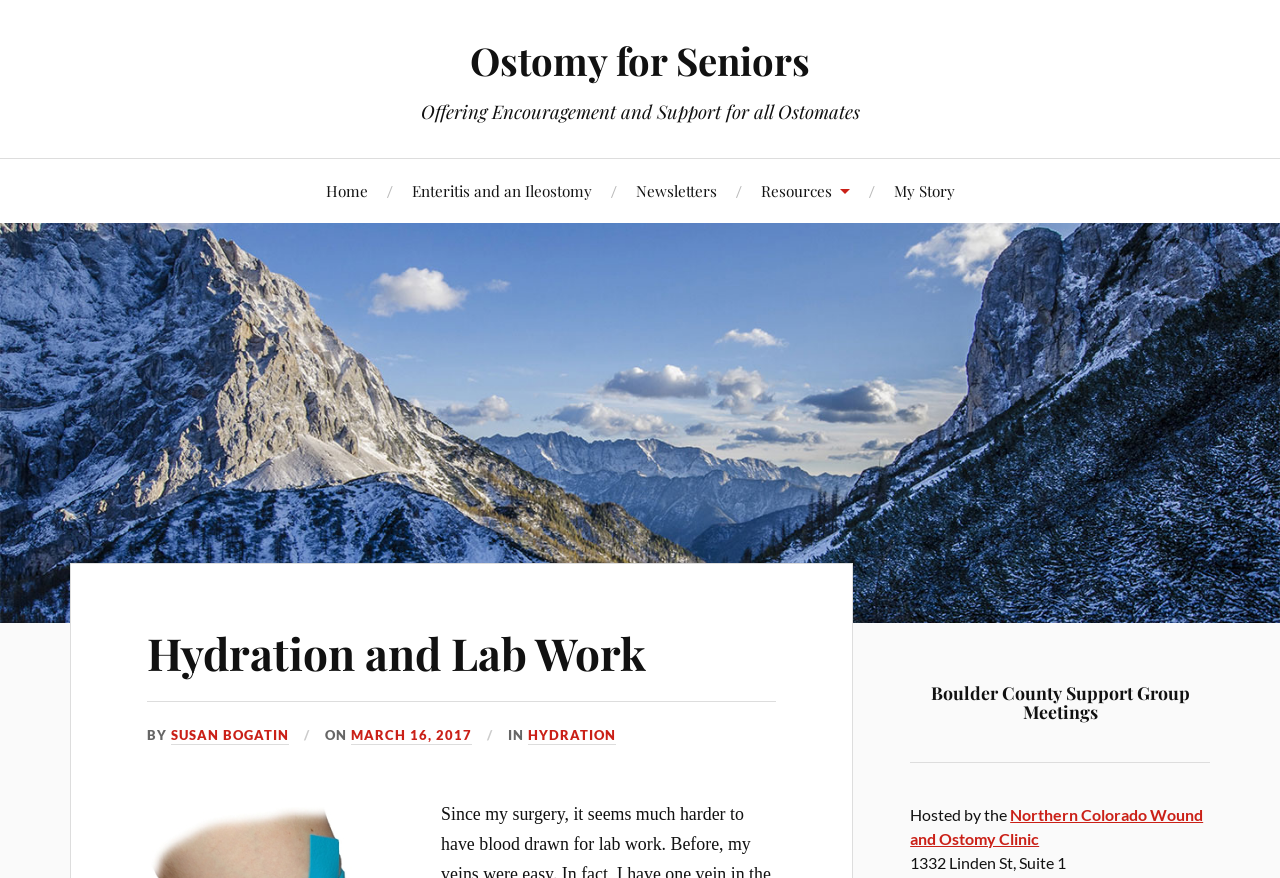Can you find the bounding box coordinates for the element to click on to achieve the instruction: "visit the Hydration and Lab Work article"?

[0.115, 0.709, 0.505, 0.776]